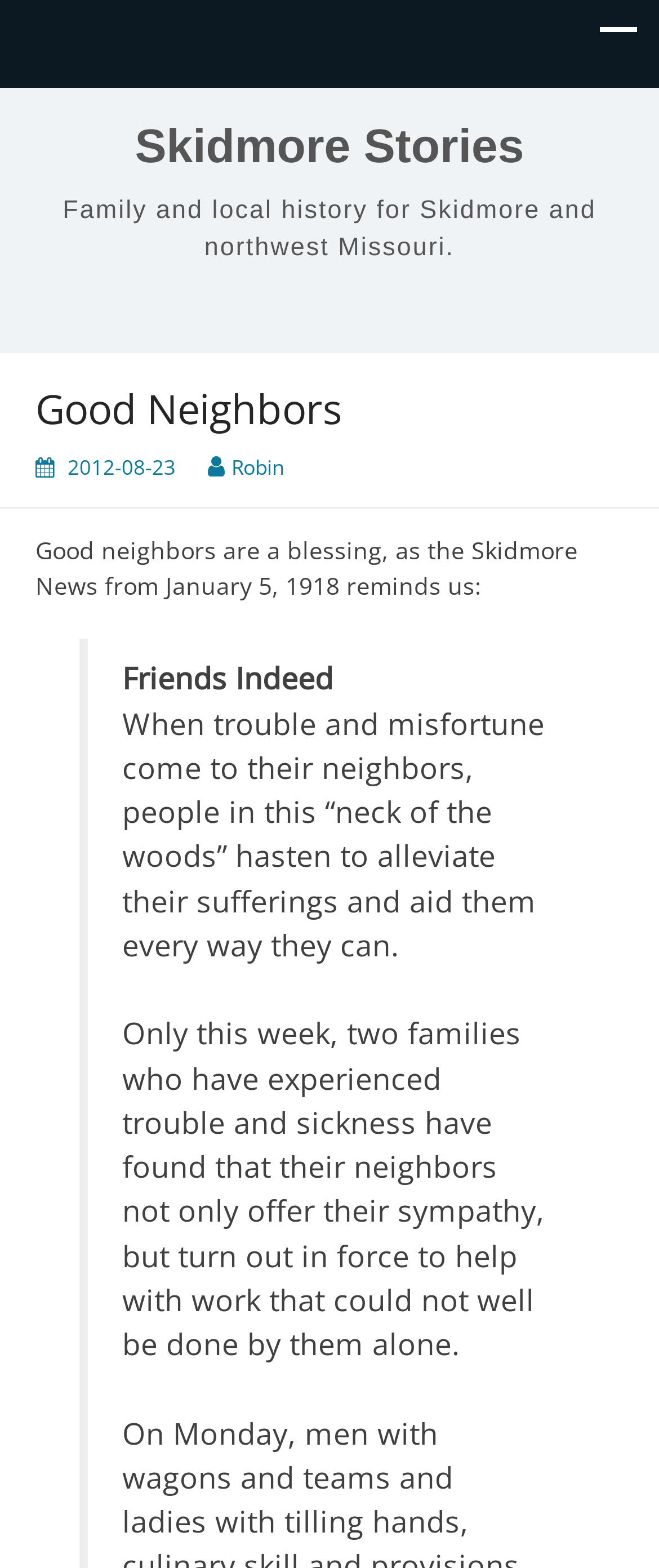What is the name of the news mentioned? Observe the screenshot and provide a one-word or short phrase answer.

Skidmore News